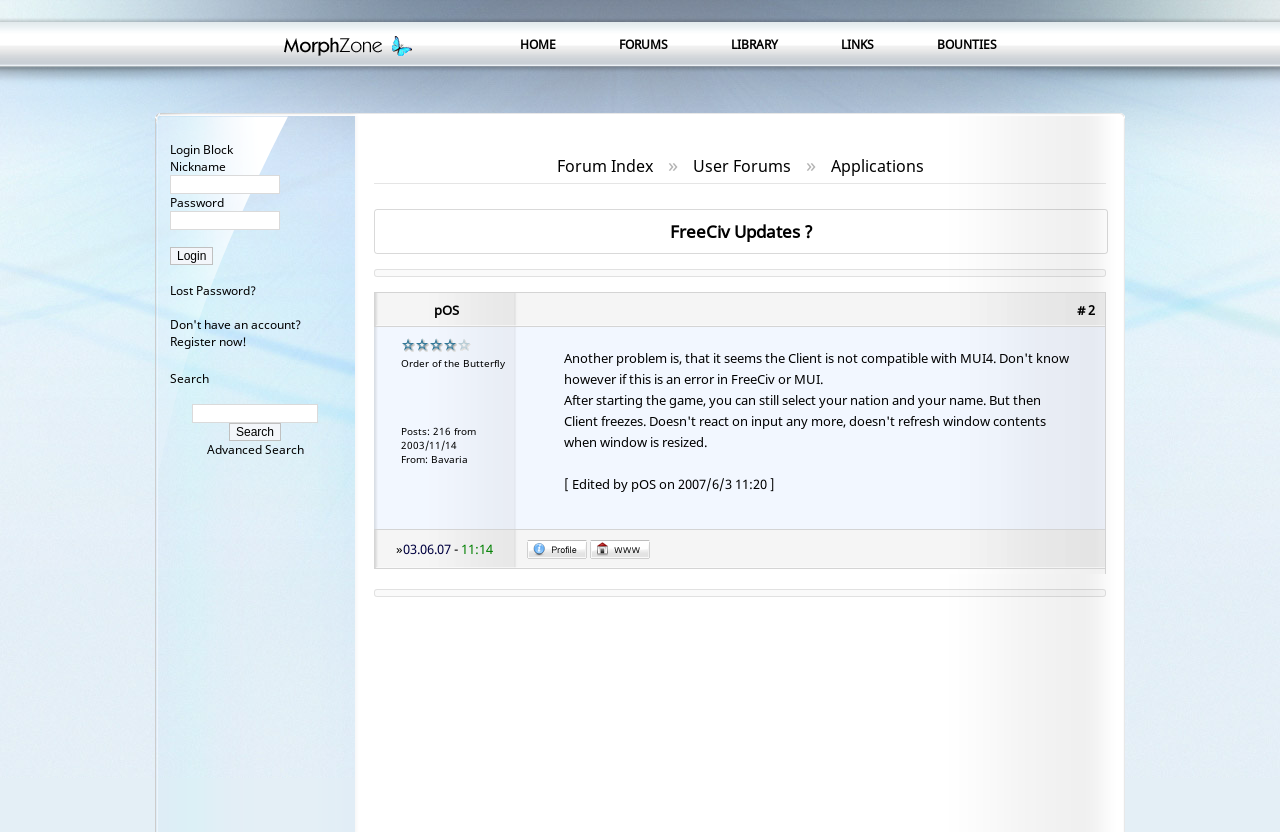Generate a thorough caption that explains the contents of the webpage.

This webpage is a social network for users of the MorphOS operating system. At the top, there are six links: '', 'HOME', 'FORUMS', 'LIBRARY', 'LINKS', and 'BOUNTIES', aligned horizontally. Below these links, there is a login block with two text boxes for nickname and password, a login button, and links to 'Lost Password?' and 'Register now!'. 

To the right of the login block, there is a search function with a text box and a search button. Below the search function, there are two links: 'Advanced Search' and 'Forum Index'. 

On the left side of the page, there is a section with several links, including 'User Forums', 'Applications', and 'FreeCiv Updates?'. Below this section, there is a table with three columns, containing various links and images. 

In the middle of the page, there is a post from a user named 'pOS' with the title 'Order of the Butterfly'. The post includes the user's profile information, such as the number of posts and the location, as well as the date and time of the post. There are also links to the user's profile and website. 

At the bottom of the page, there is another table with three columns, containing more links and images.